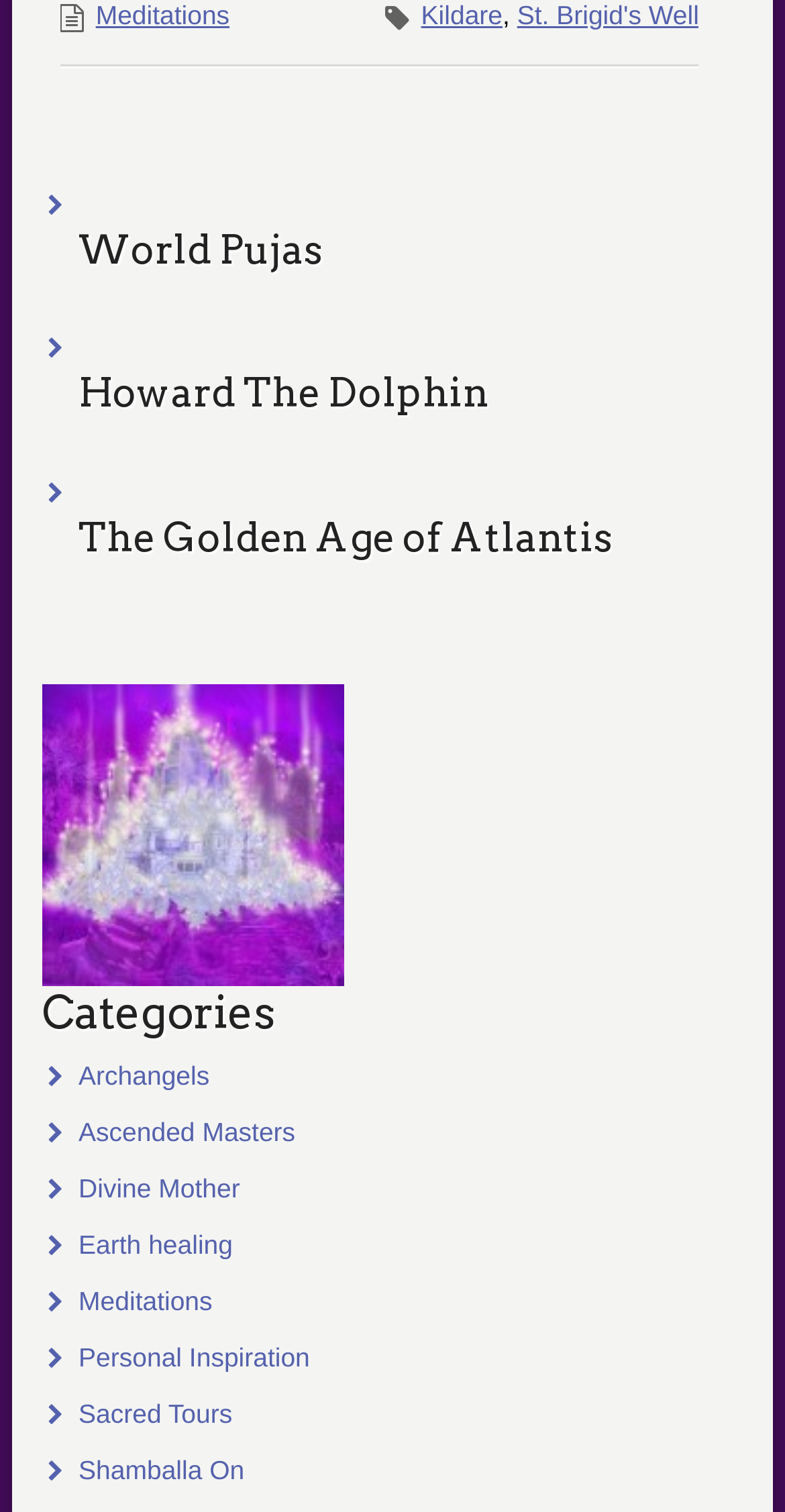Use the information in the screenshot to answer the question comprehensively: What is the last link on the webpage?

The last link on the webpage is 'Shamballa On' which is located at the bottom of the page with a bounding box of [0.1, 0.962, 0.311, 0.982].